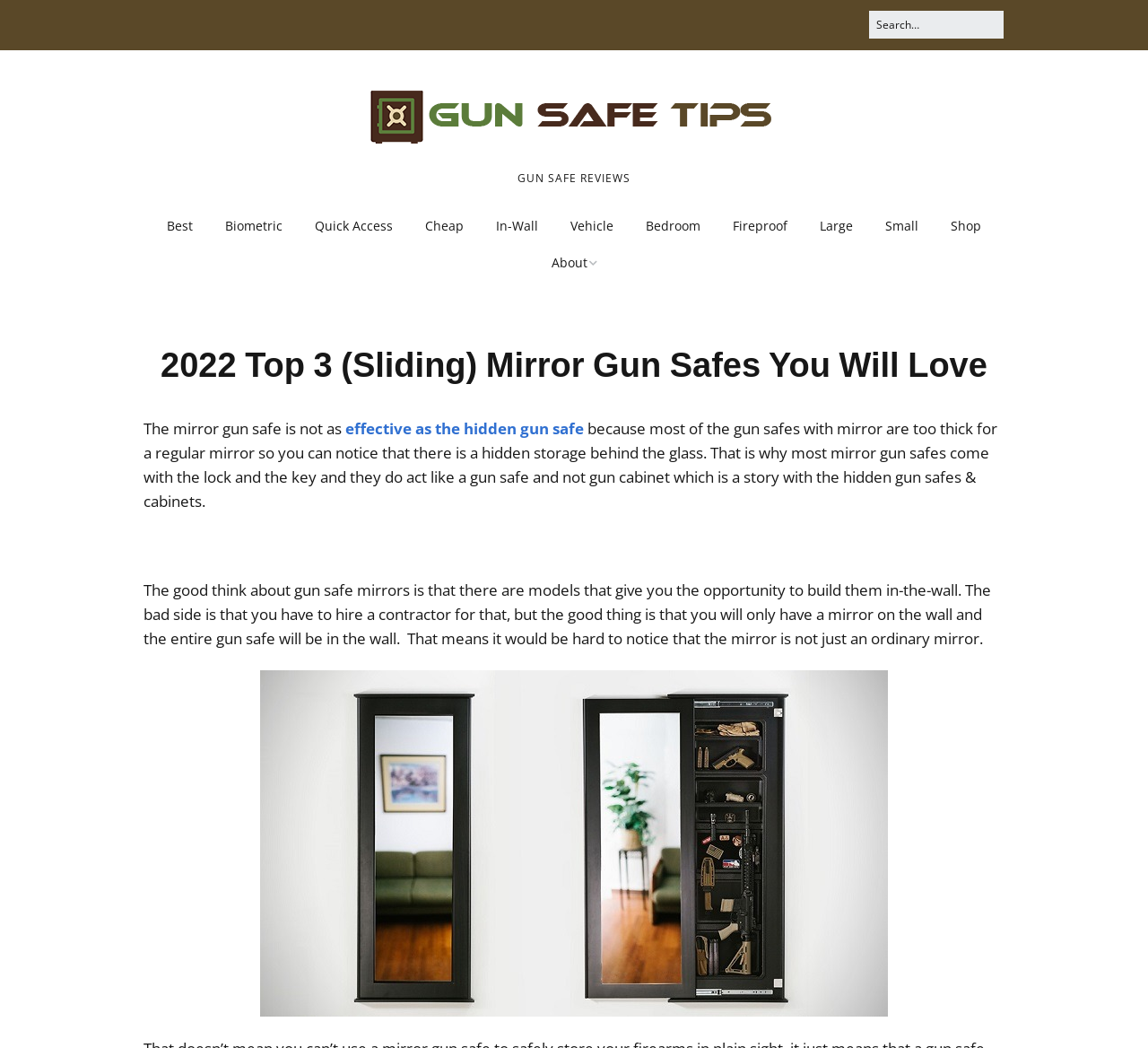Given the element description, predict the bounding box coordinates in the format (top-left x, top-left y, bottom-right x, bottom-right y). Make sure all values are between 0 and 1. Here is the element description: Blogs And Websites

[0.468, 0.311, 0.608, 0.352]